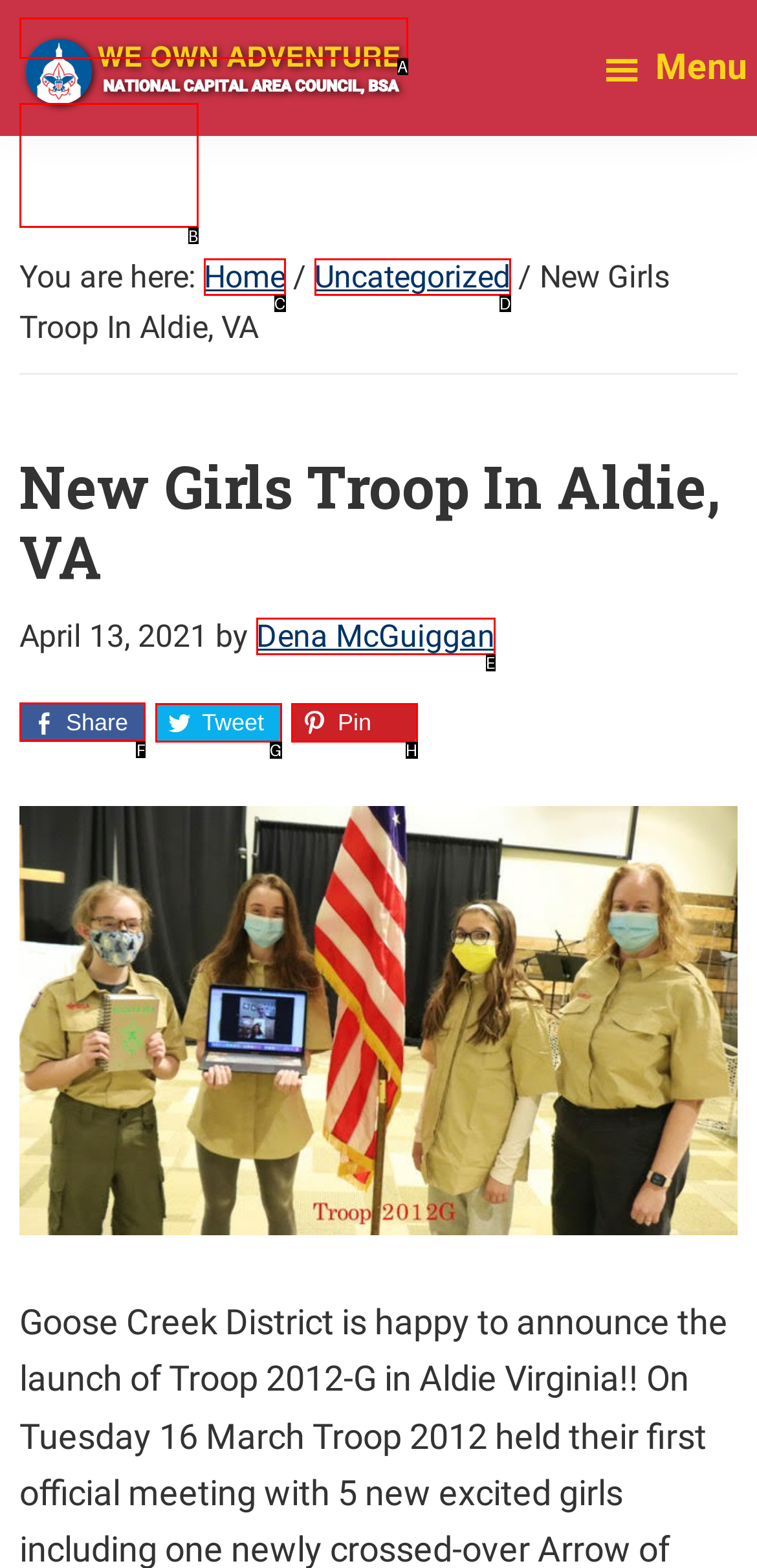Determine the letter of the UI element I should click on to complete the task: Share on Facebook from the provided choices in the screenshot.

F